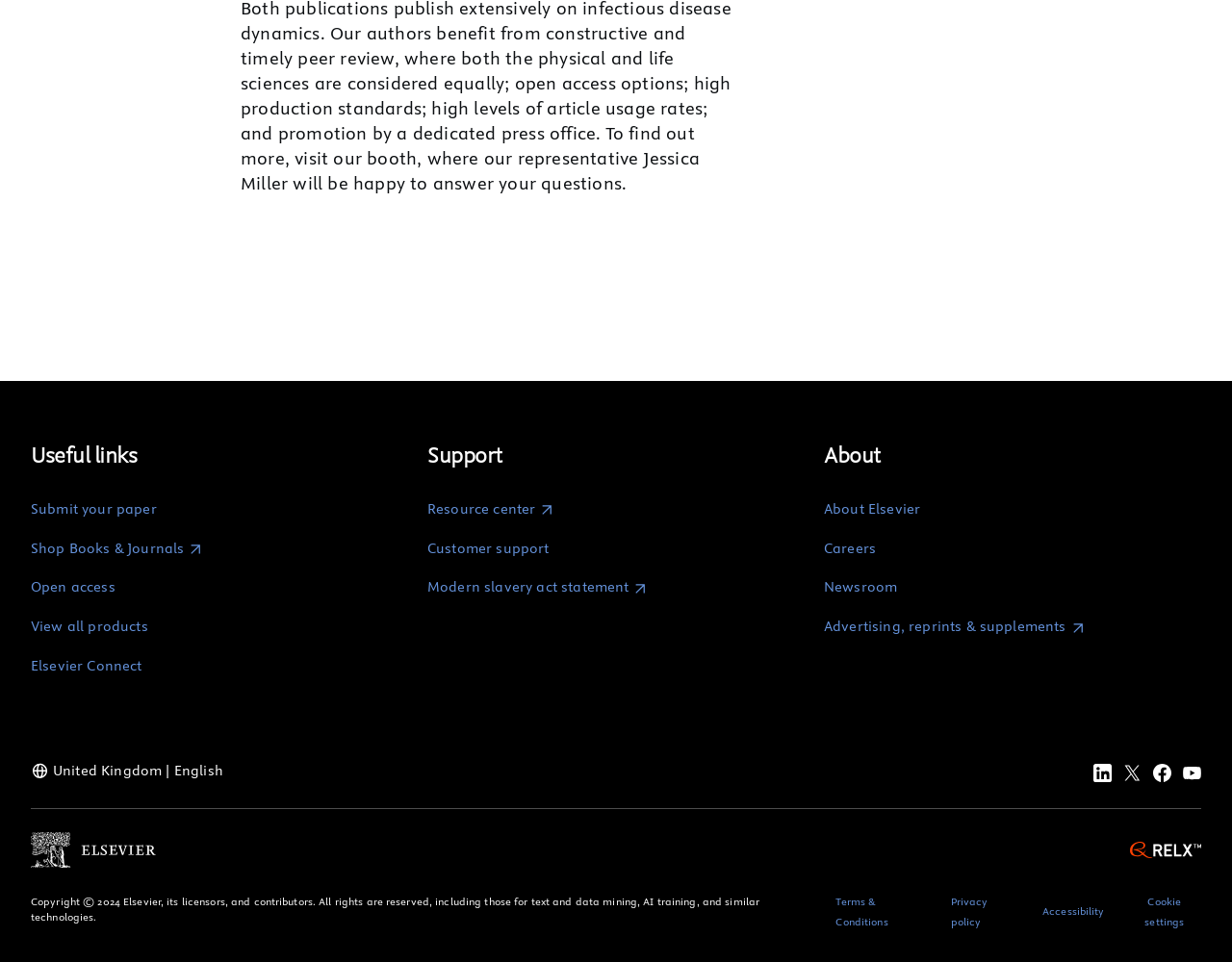Find the bounding box coordinates of the element to click in order to complete the given instruction: "View all products."

[0.025, 0.642, 0.12, 0.66]